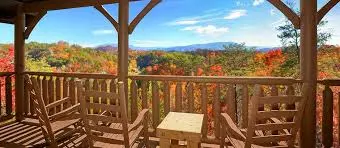Explain the image in a detailed and descriptive way.

The image captures a picturesque view from a wooden porch, featuring two rustic rocking chairs and a small side table. The scene is adorned with a vibrant tapestry of autumn foliage, showcasing hues of orange, red, and yellow against the backdrop of a clear blue sky and distant mountains. This serene setting complements the narrative about a family's journey in purchasing their first income-producing property, sharing a deep sense of pride and a dream for the future. The porch, symbolizing a place of reflection and connection with nature, hints at the memories and aspirations tied to the home built by the narrator’s parents in a picturesque mountain community.